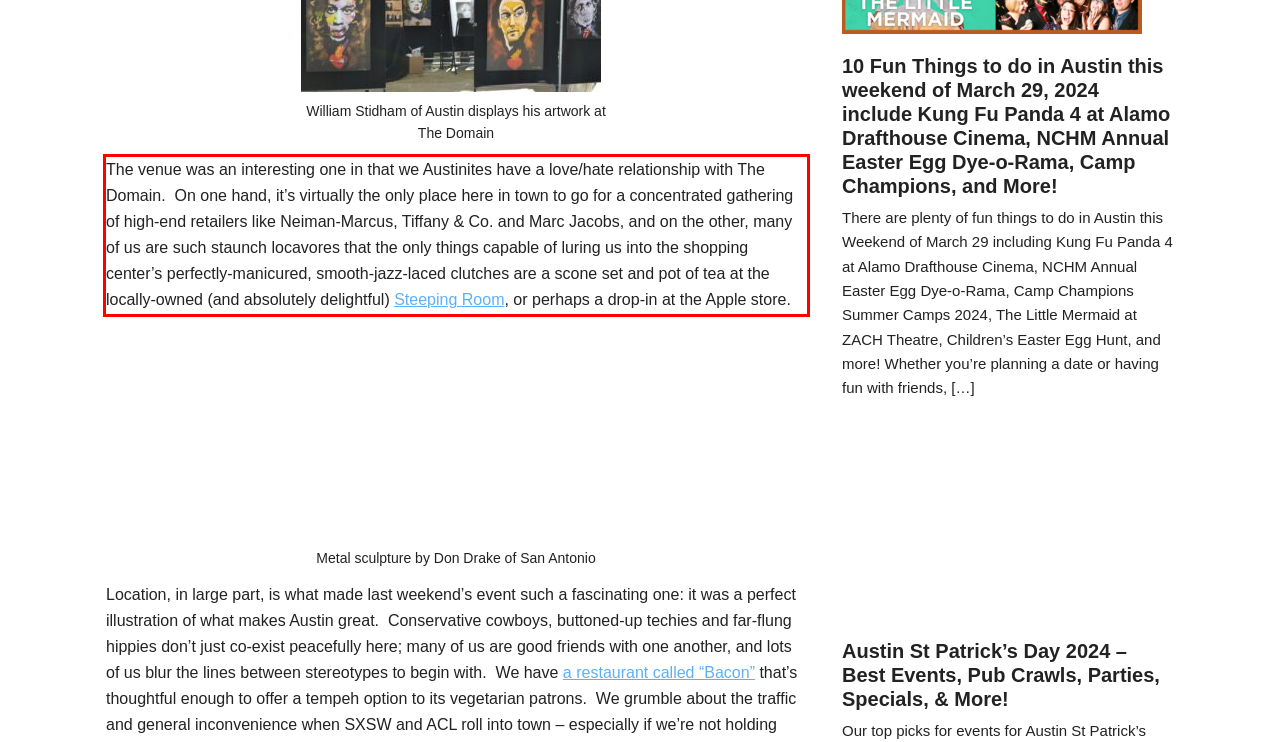Inspect the webpage screenshot that has a red bounding box and use OCR technology to read and display the text inside the red bounding box.

The venue was an interesting one in that we Austinites have a love/hate relationship with The Domain. On one hand, it’s virtually the only place here in town to go for a concentrated gathering of high-end retailers like Neiman-Marcus, Tiffany & Co. and Marc Jacobs, and on the other, many of us are such staunch locavores that the only things capable of luring us into the shopping center’s perfectly-manicured, smooth-jazz-laced clutches are a scone set and pot of tea at the locally-owned (and absolutely delightful) Steeping Room, or perhaps a drop-in at the Apple store.